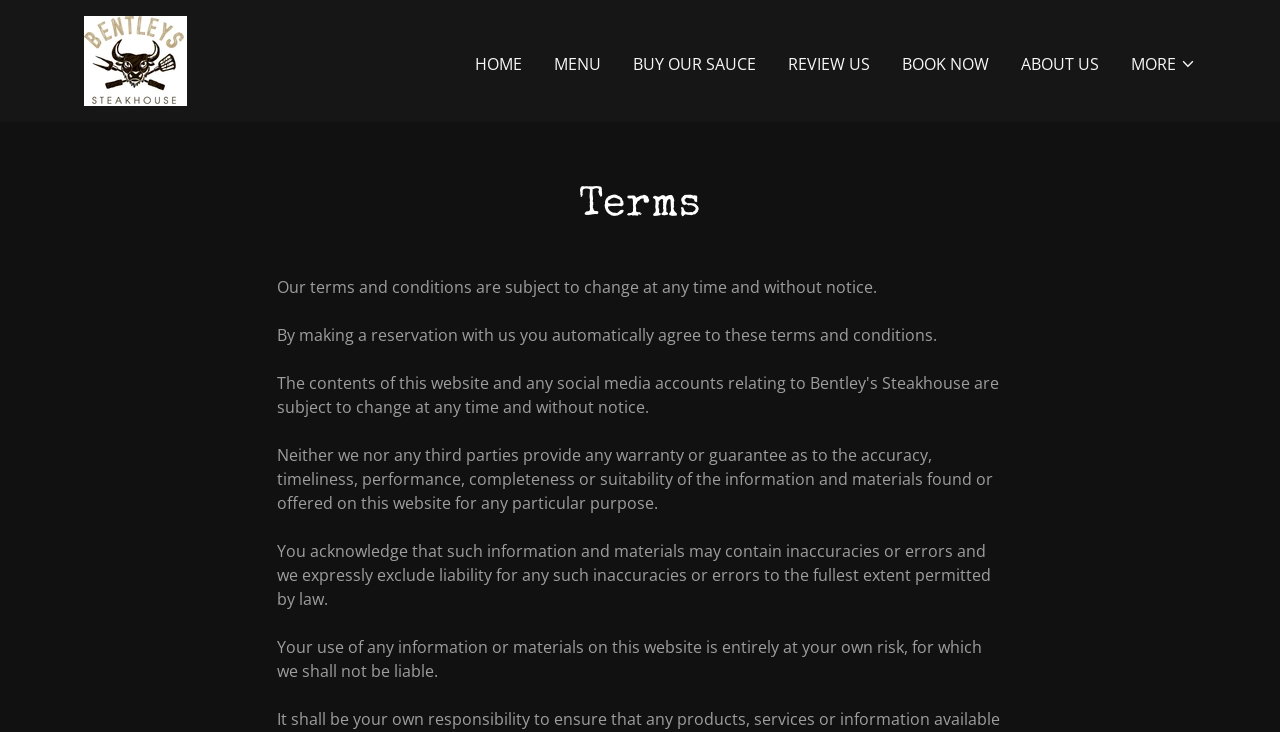What is the purpose of the 'BOOK NOW' button?
Please respond to the question with as much detail as possible.

Based on the context of the webpage, which is about terms and conditions, and the presence of a 'BOOK NOW' button, I infer that the purpose of this button is to allow users to make a reservation with the establishment.